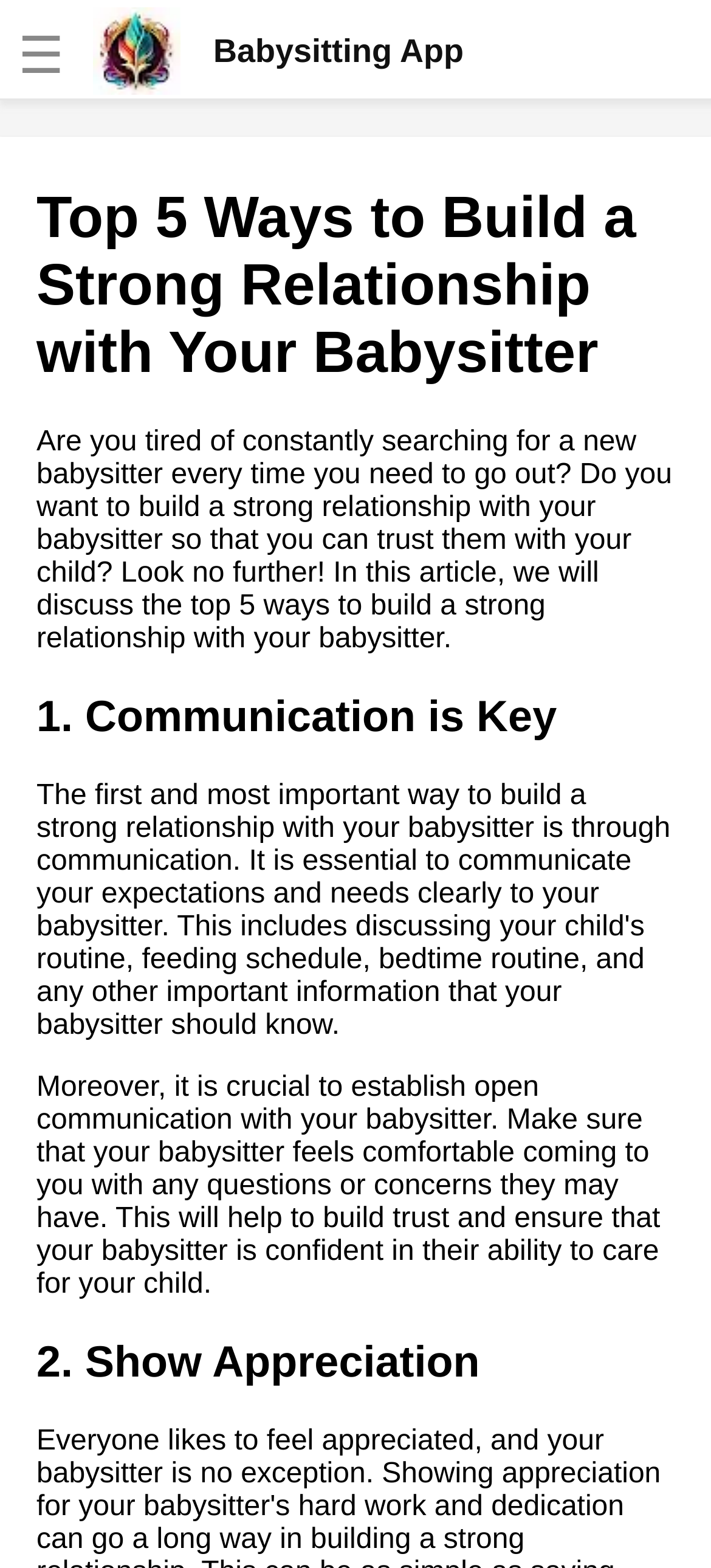What is the second way to build a strong relationship with a babysitter?
Provide a one-word or short-phrase answer based on the image.

Show Appreciation